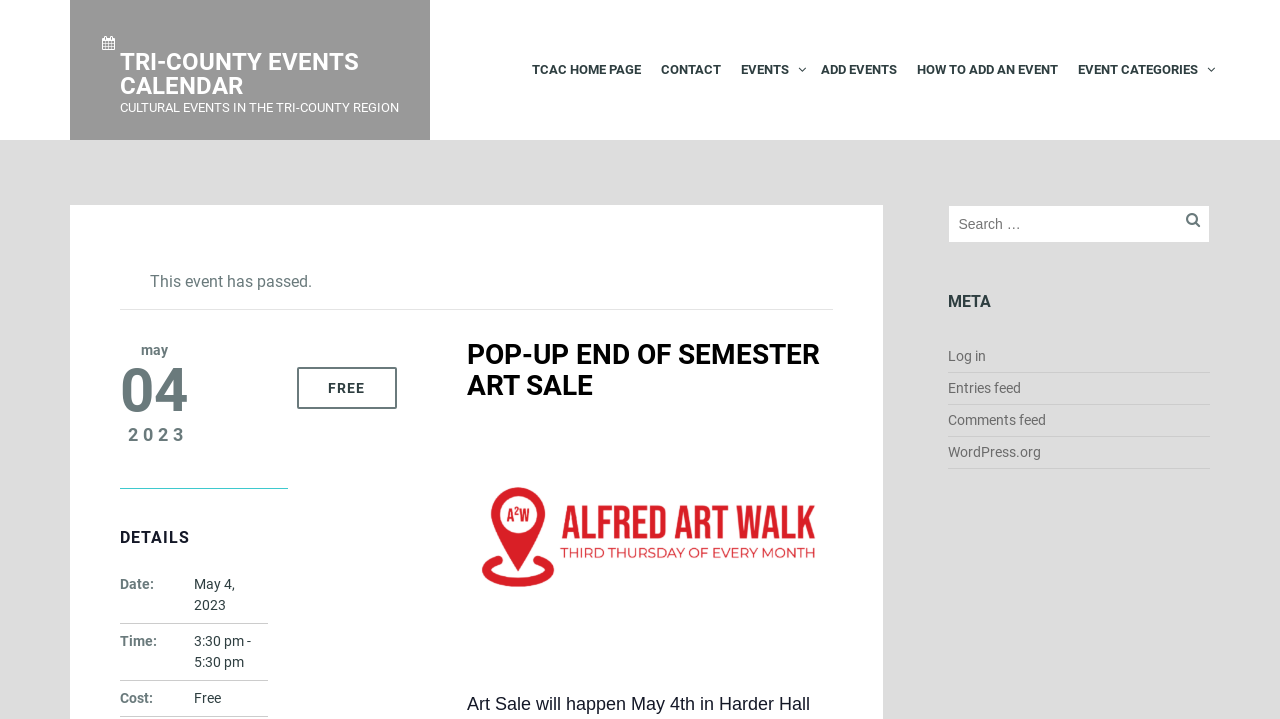Locate the UI element described by Add Events and provide its bounding box coordinates. Use the format (top-left x, top-left y, bottom-right x, bottom-right y) with all values as floating point numbers between 0 and 1.

[0.634, 0.07, 0.709, 0.125]